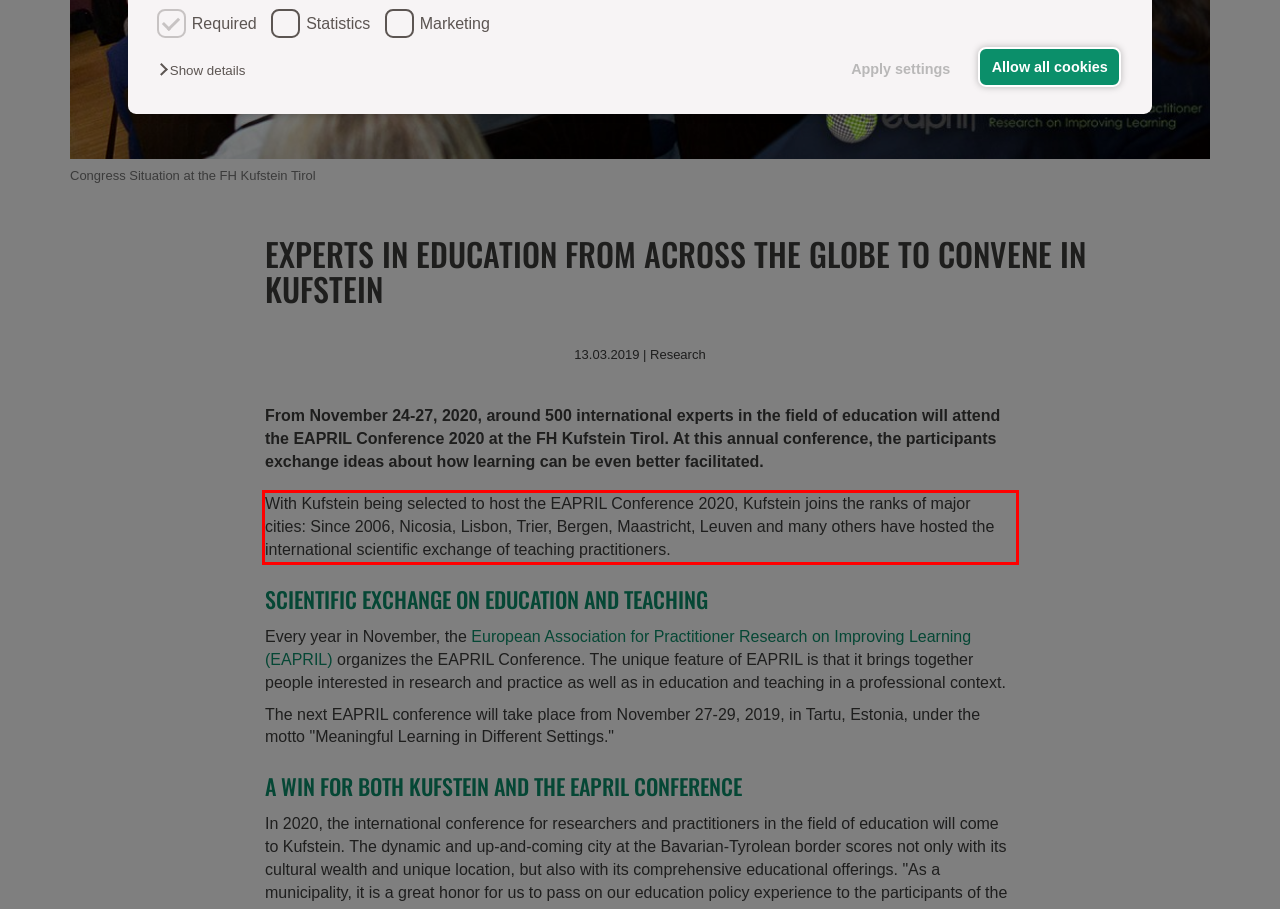Your task is to recognize and extract the text content from the UI element enclosed in the red bounding box on the webpage screenshot.

With Kufstein being selected to host the EAPRIL Conference 2020, Kufstein joins the ranks of major cities: Since 2006, Nicosia, Lisbon, Trier, Bergen, Maastricht, Leuven and many others have hosted the international scientific exchange of teaching practitioners.